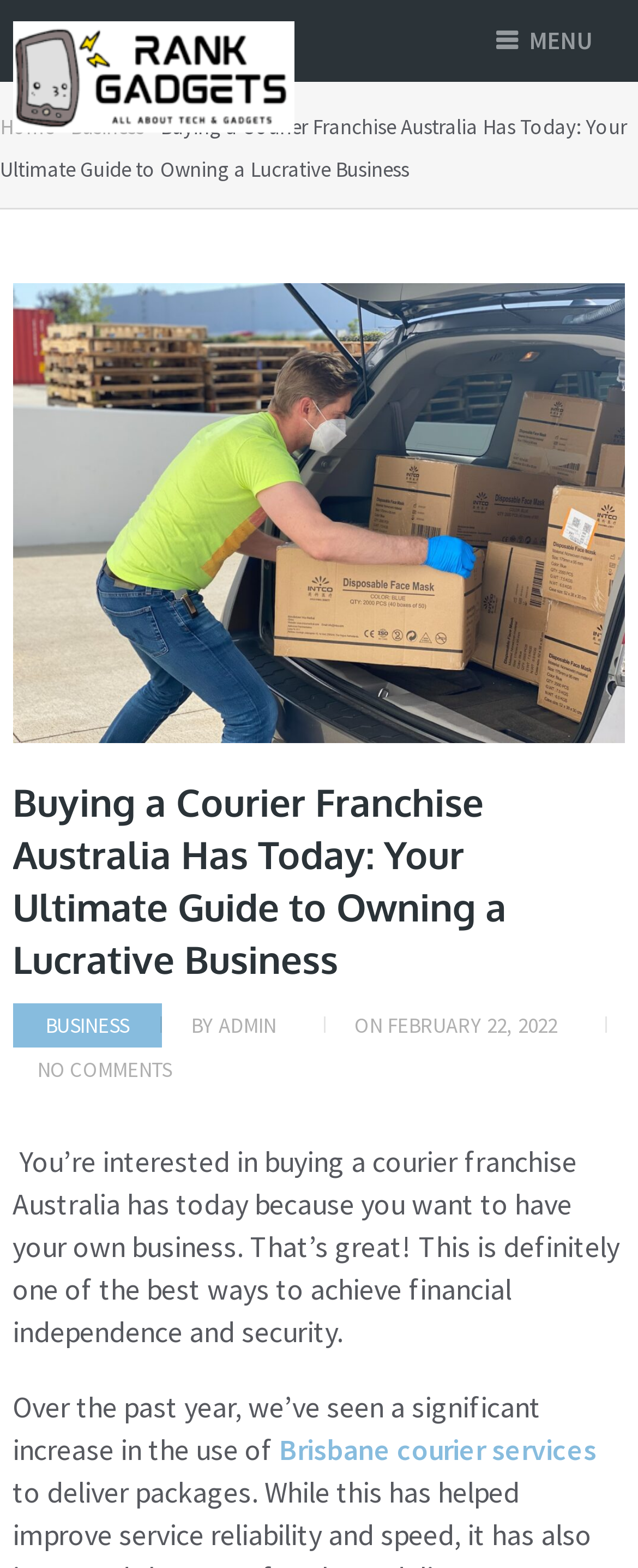Present a detailed account of what is displayed on the webpage.

This webpage is about buying a courier franchise in Australia, with a focus on owning a lucrative business. At the top left corner, there is a heading "Rank Gadgets" with a corresponding link and image. To the right of this, there is a link labeled "MENU" with an icon. Below these elements, there is a navigation section with breadcrumbs, featuring links to "Home" and "Business", separated by a hyphen.

The main content of the page is divided into sections. The first section has a large heading that matches the title of the page, "Buying a Courier Franchise Australia Has Today: Your Ultimate Guide to Owning a Lucrative Business", accompanied by an image. Below this, there is a subheading section with links to "BUSINESS" and "ADMIN", along with some static text.

The main article begins with a paragraph of text, which discusses the benefits of buying a courier franchise in Australia, including achieving financial independence and security. The text continues in the following paragraphs, discussing the increase in the use of courier services, with a link to "Brisbane courier services" in the second paragraph.